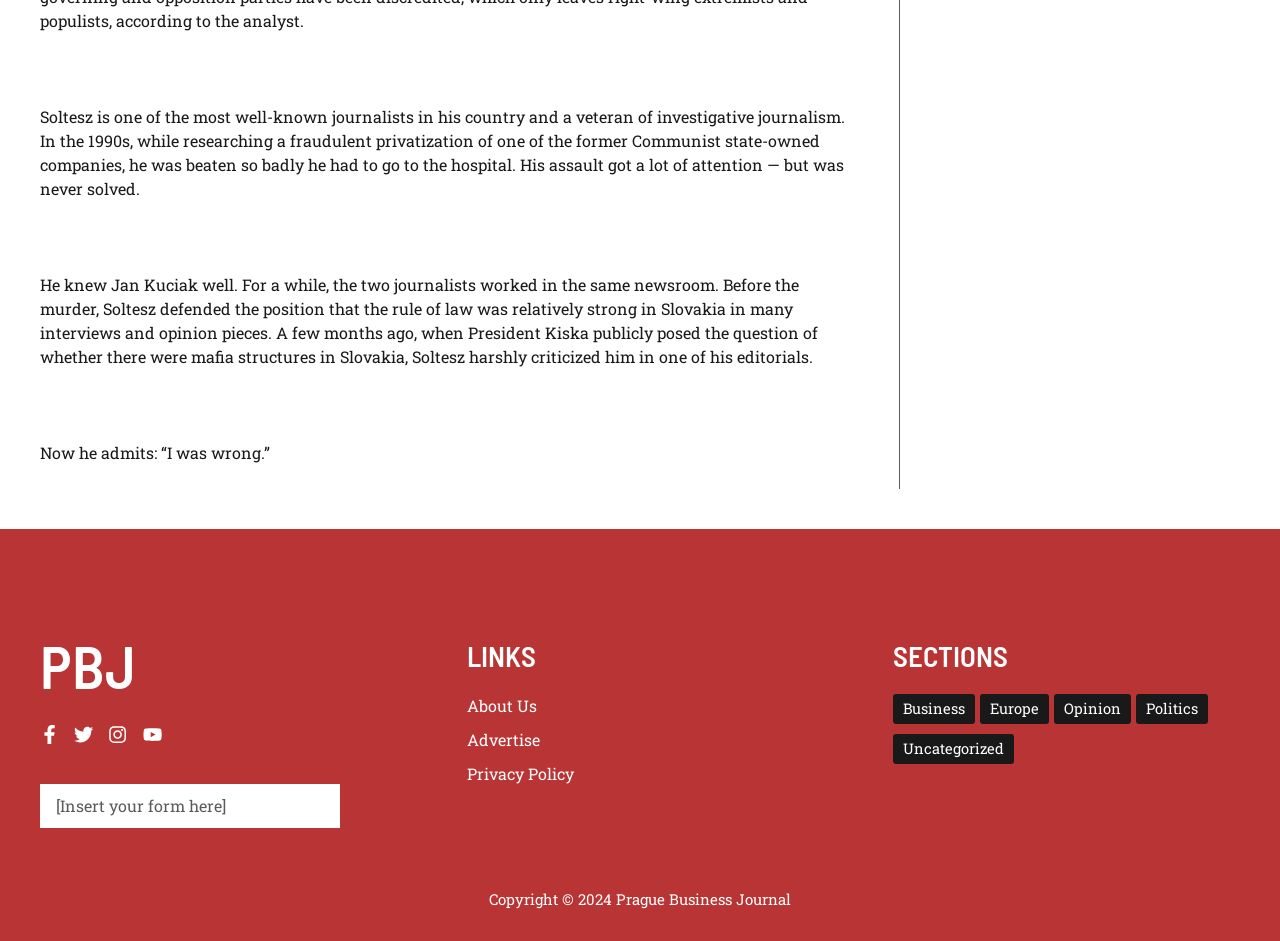What is the profession of Soltesz?
Please provide a comprehensive answer based on the visual information in the image.

Based on the text, Soltesz is described as 'one of the most well-known journalists in his country and a veteran of investigative journalism', indicating that his profession is a journalist.